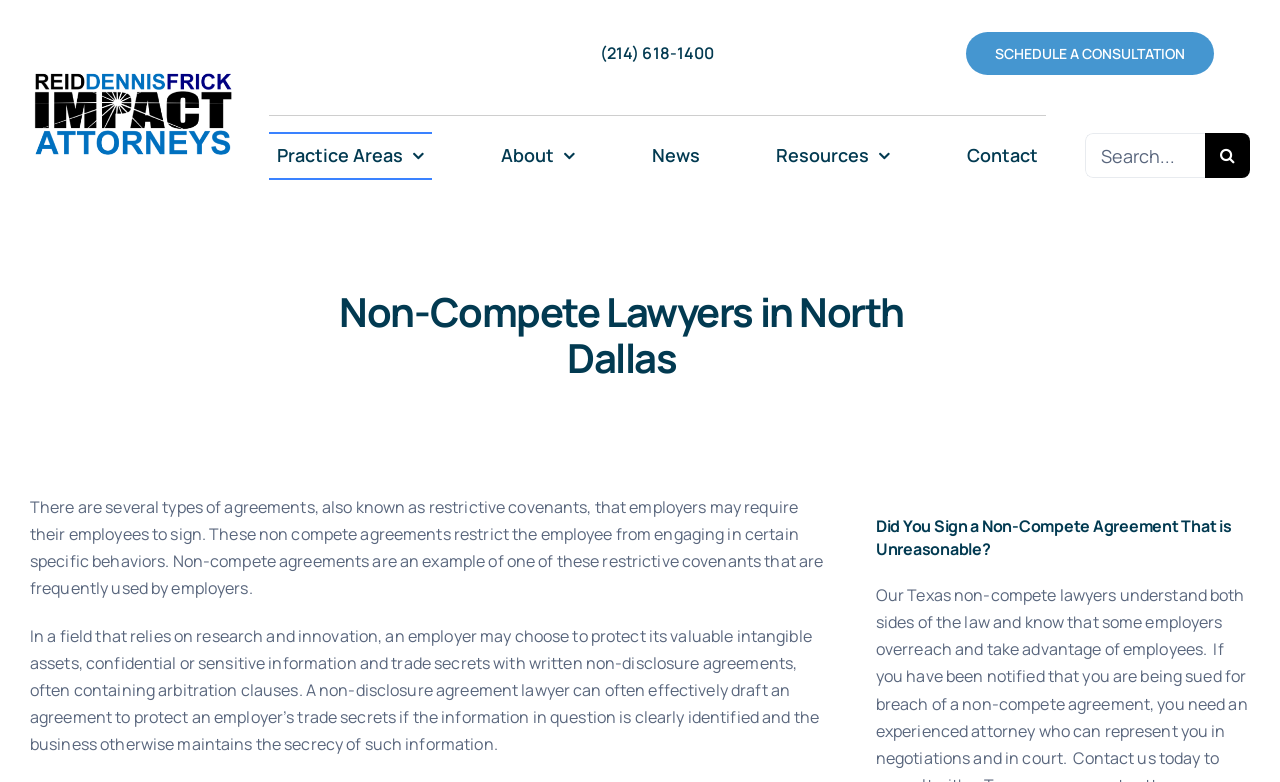Identify the bounding box coordinates of the section that should be clicked to achieve the task described: "Click the Practice Areas link".

[0.21, 0.169, 0.338, 0.23]